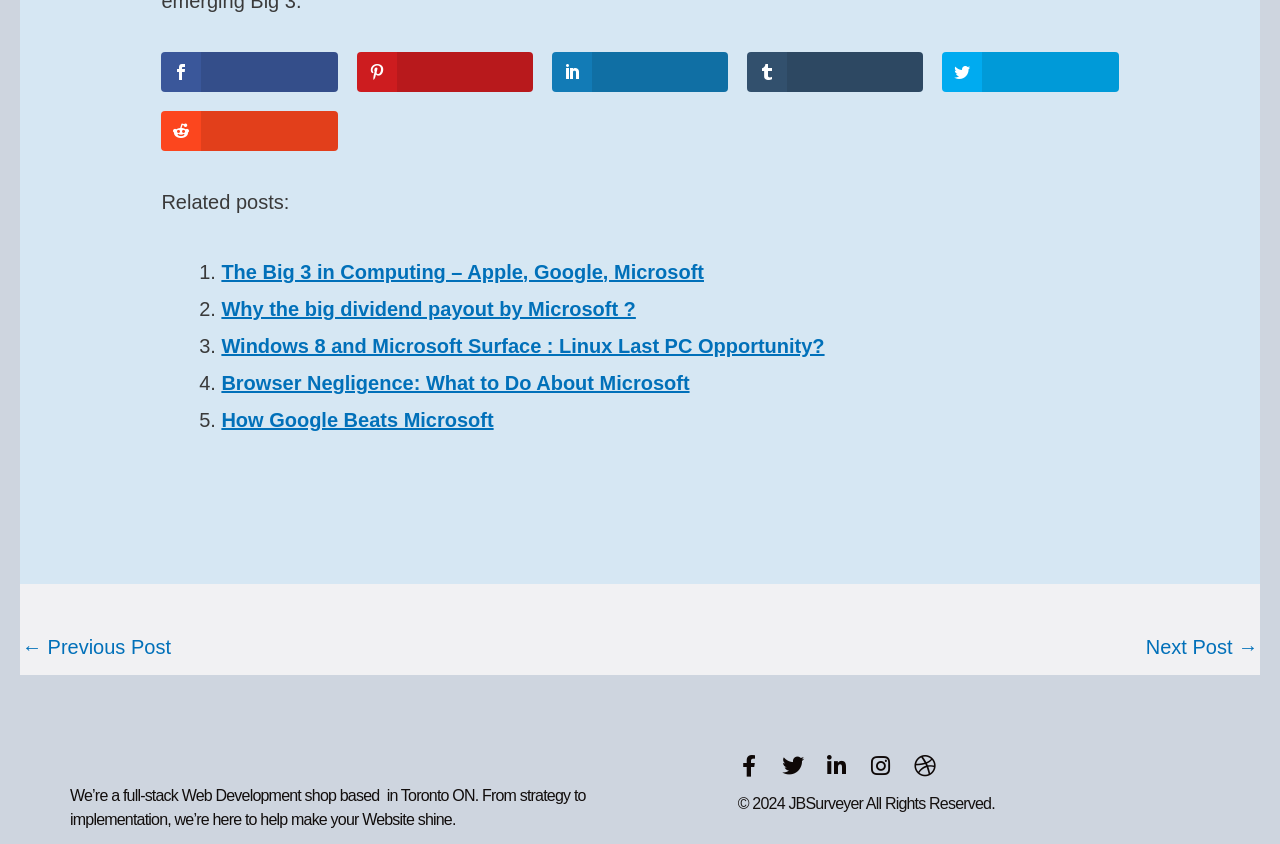Find the bounding box coordinates of the clickable element required to execute the following instruction: "Click the previous post link". Provide the coordinates as four float numbers between 0 and 1, i.e., [left, top, right, bottom].

[0.017, 0.742, 0.134, 0.797]